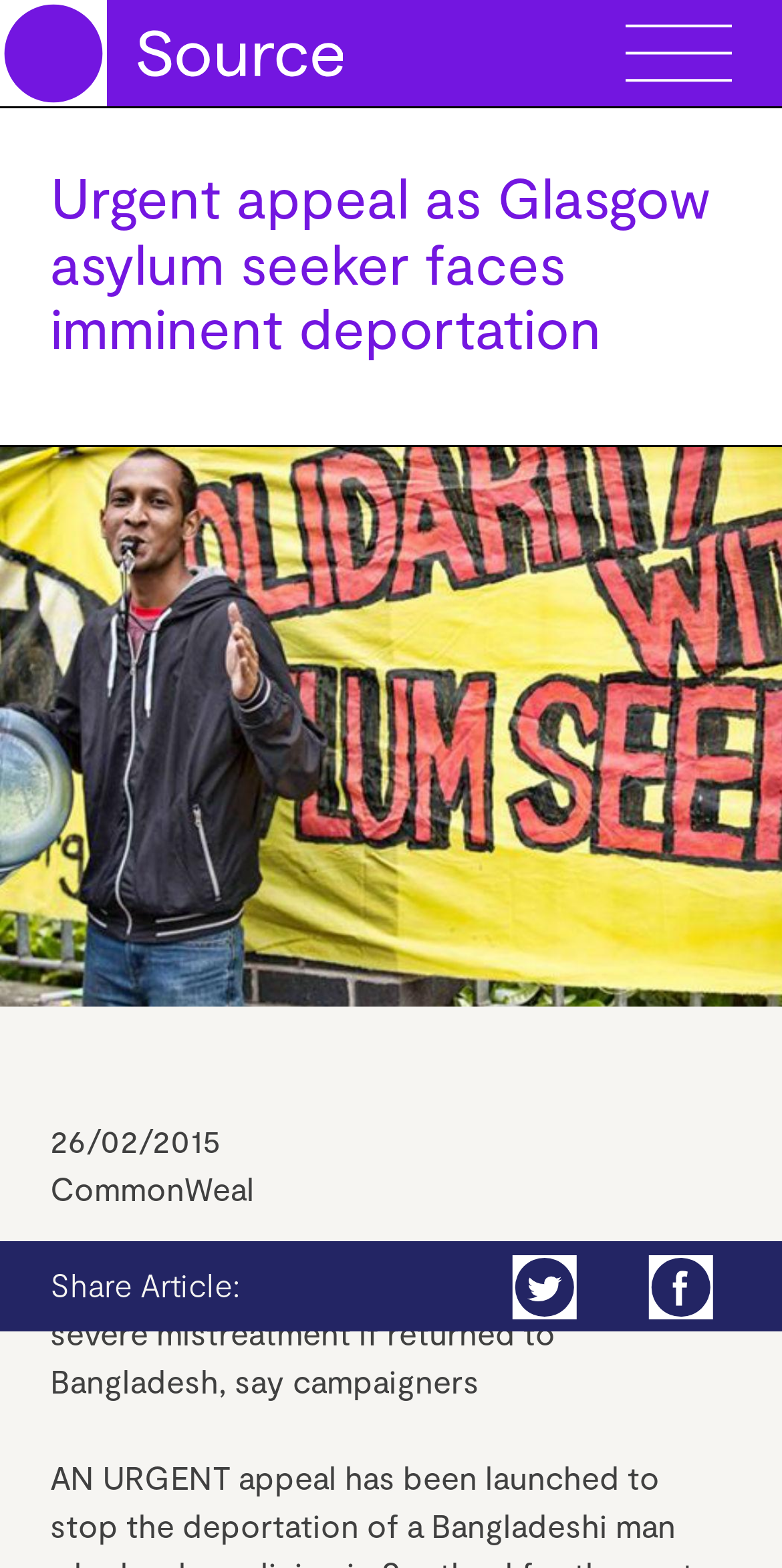How many links are there in the navigation menu?
Use the screenshot to answer the question with a single word or phrase.

9